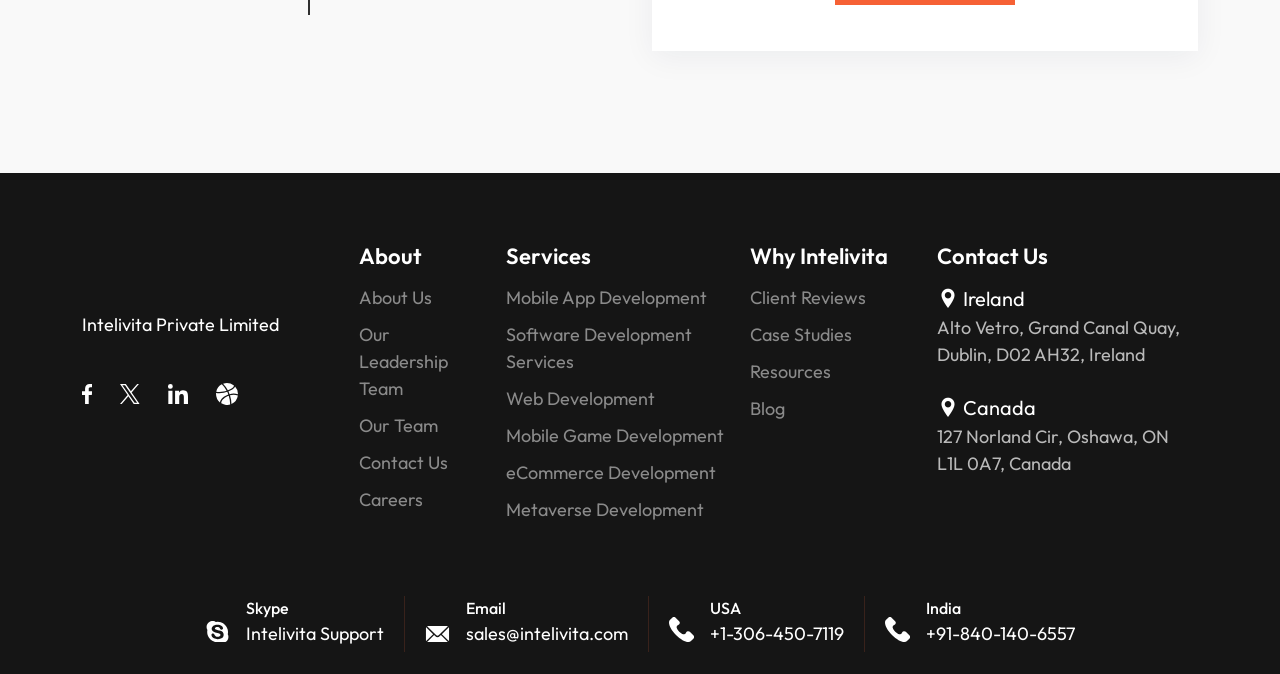Determine the bounding box for the UI element as described: "Blog". The coordinates should be represented as four float numbers between 0 and 1, formatted as [left, top, right, bottom].

[0.586, 0.587, 0.72, 0.627]